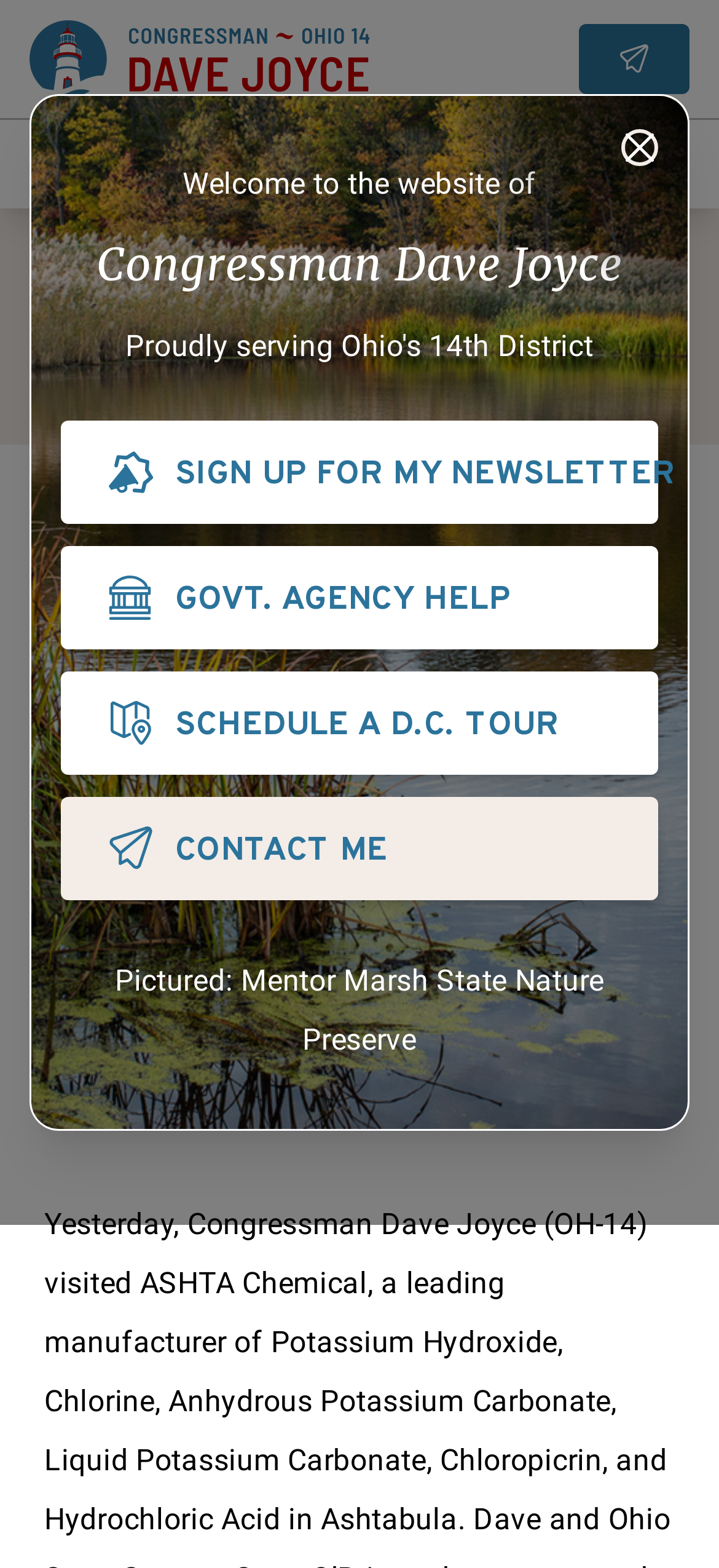Can you identify the bounding box coordinates of the clickable region needed to carry out this instruction: 'Search the website'? The coordinates should be four float numbers within the range of 0 to 1, stated as [left, top, right, bottom].

[0.0, 0.076, 0.123, 0.133]